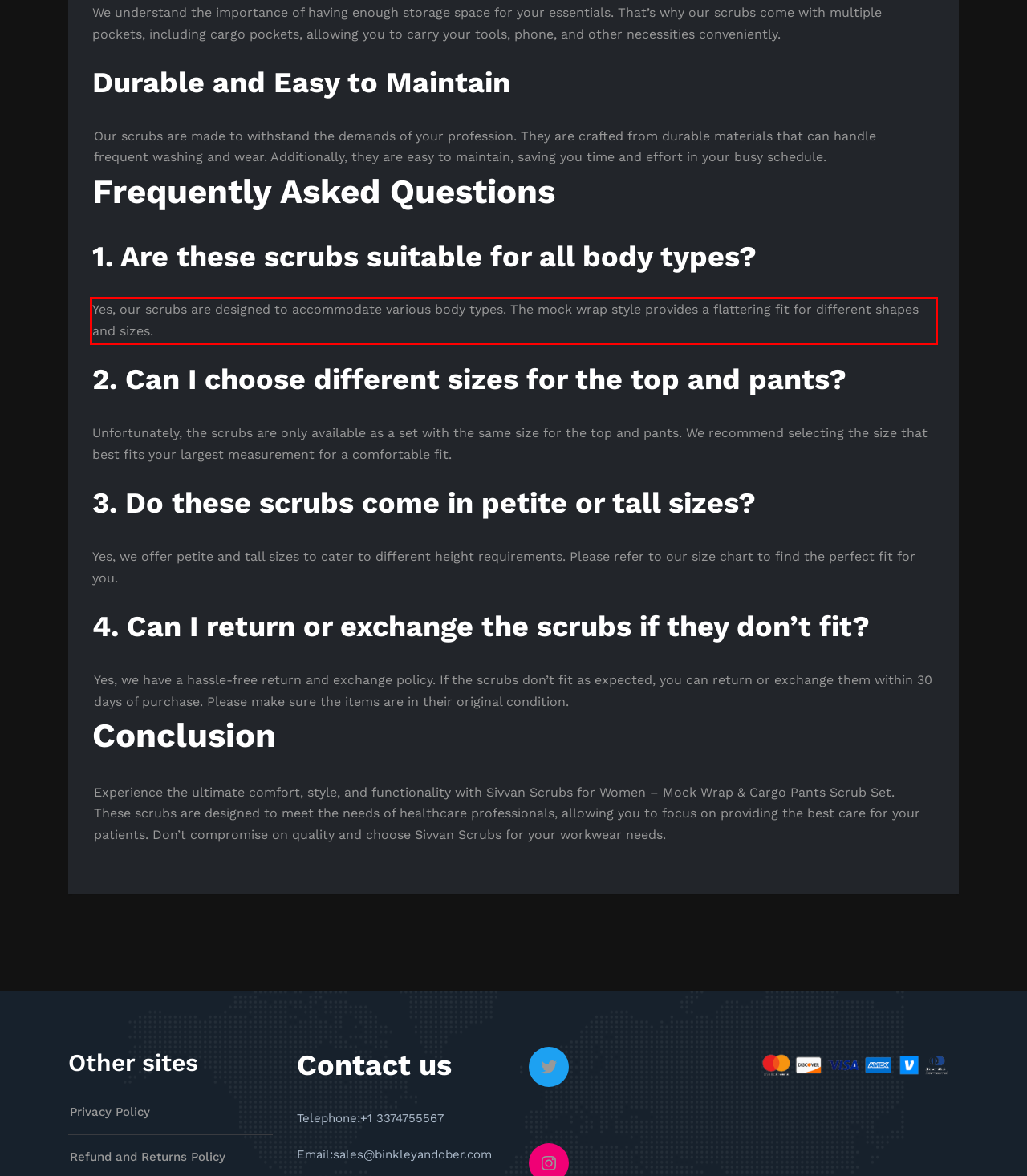Identify the text inside the red bounding box in the provided webpage screenshot and transcribe it.

Yes, our scrubs are designed to accommodate various body types. The mock wrap style provides a flattering fit for different shapes and sizes.